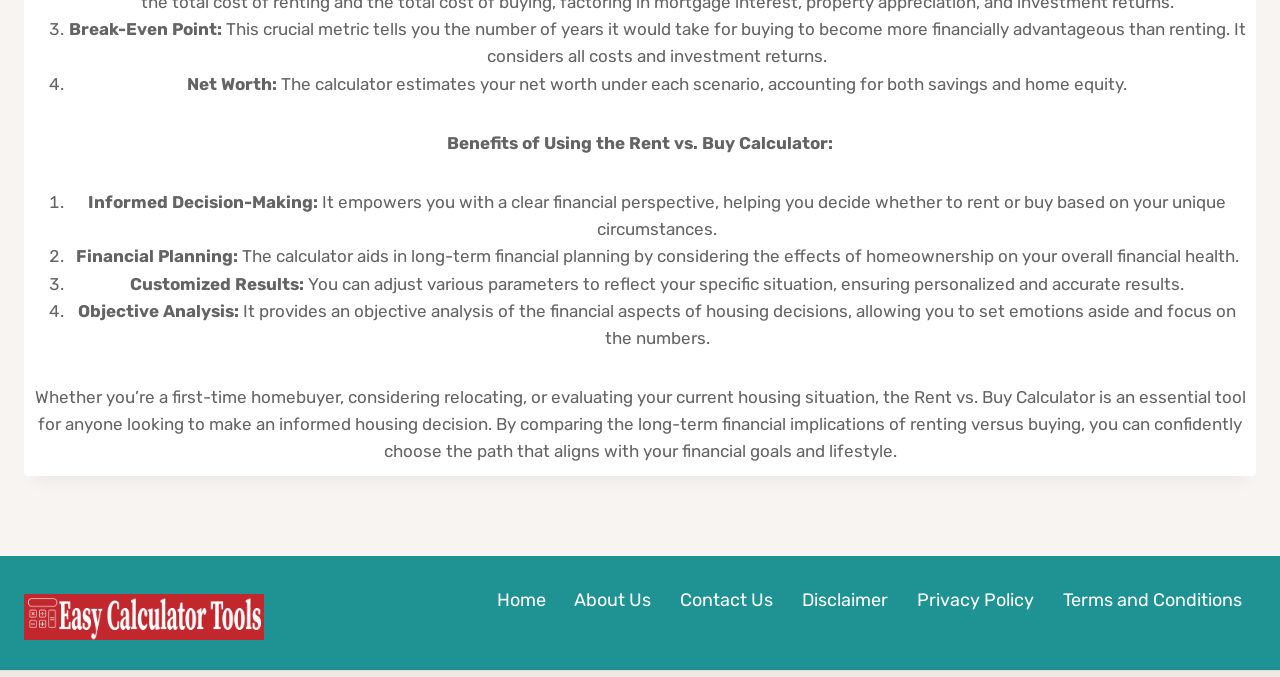Please give a succinct answer using a single word or phrase:
What is the benefit of using the Rent vs. Buy Calculator for financial planning?

Considering effects of homeownership on overall financial health